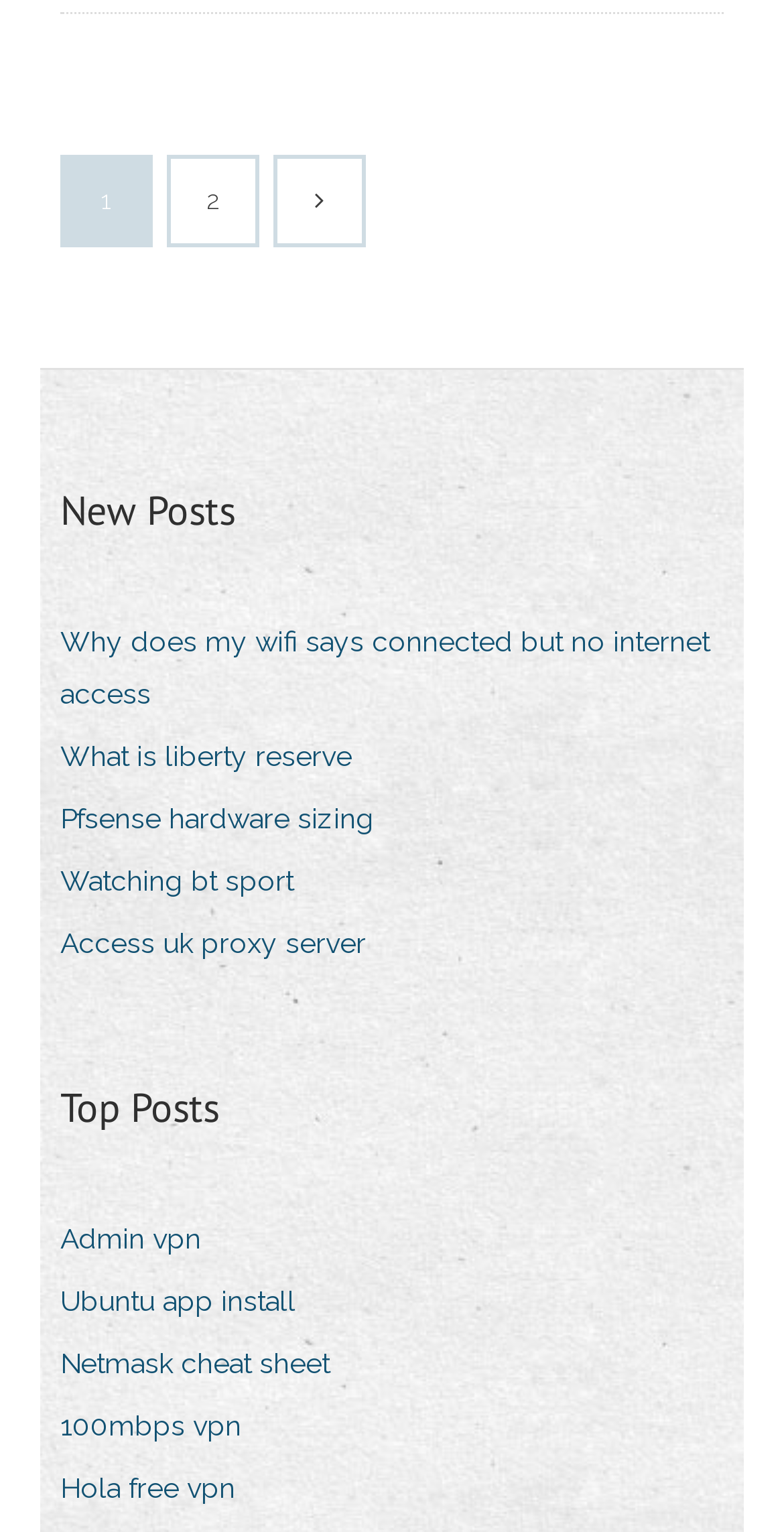Could you specify the bounding box coordinates for the clickable section to complete the following instruction: "View new posts"?

[0.077, 0.314, 0.3, 0.354]